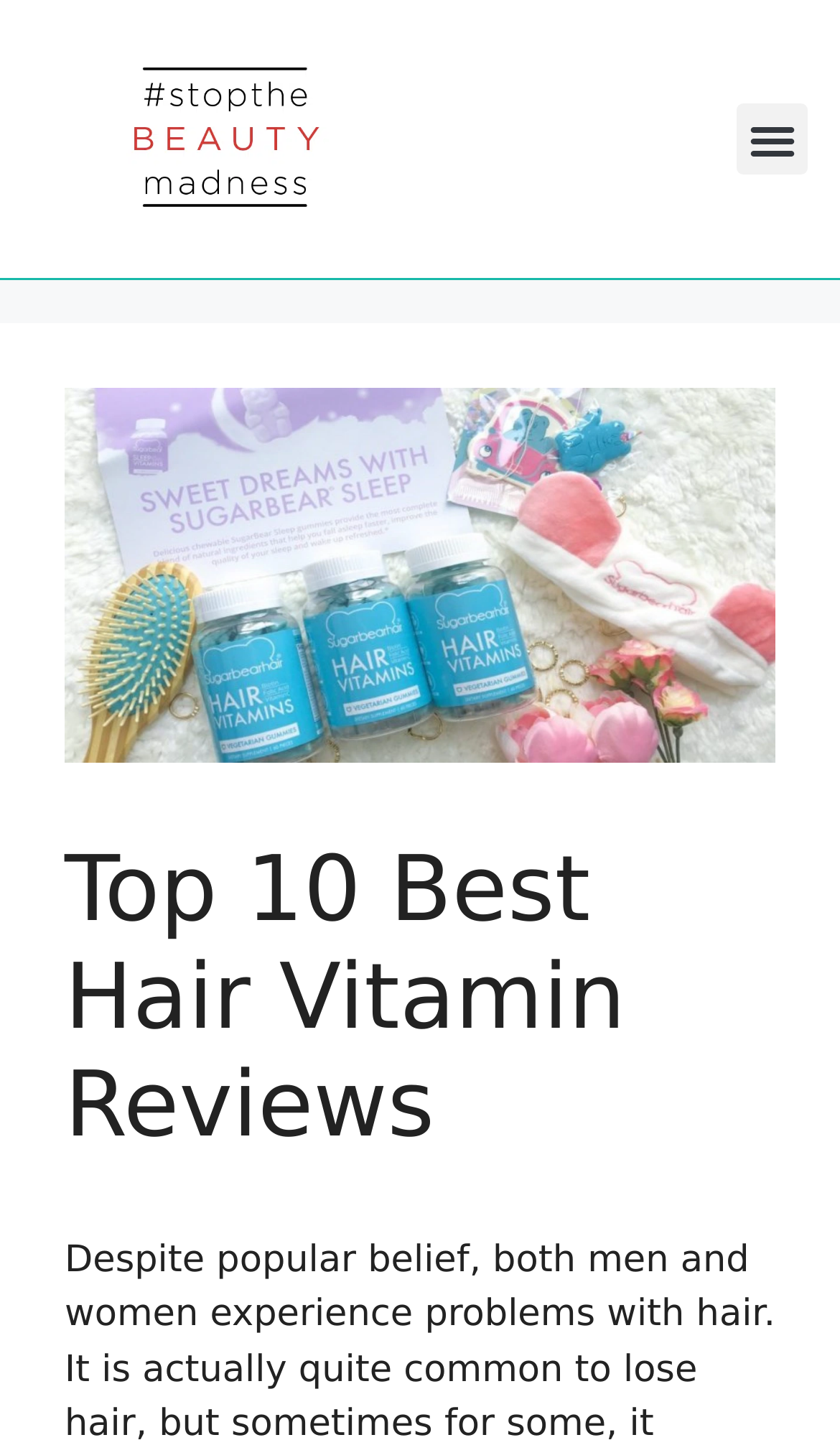Find the bounding box coordinates for the HTML element described in this sentence: "Menu". Provide the coordinates as four float numbers between 0 and 1, in the format [left, top, right, bottom].

[0.877, 0.072, 0.962, 0.121]